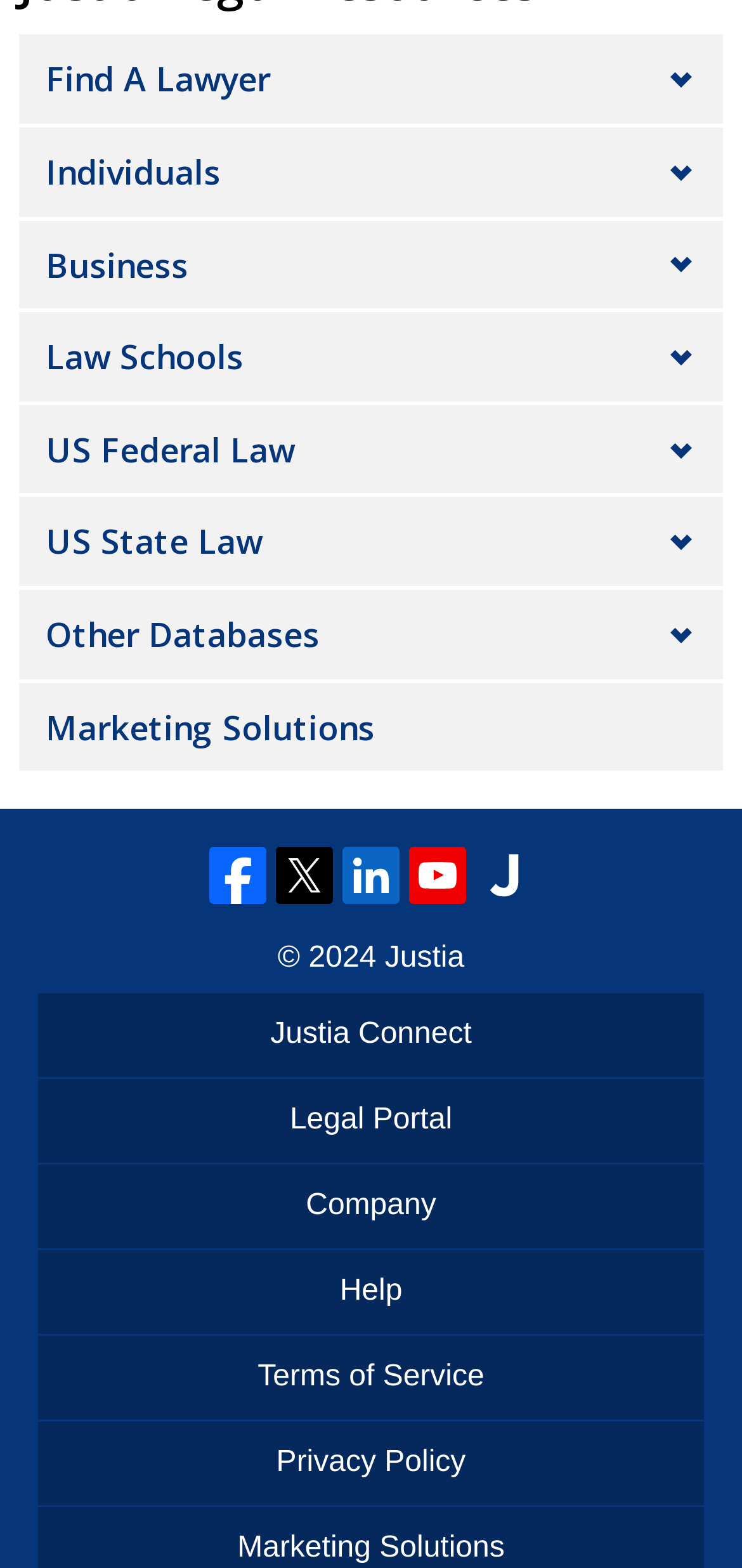How many social media links are present on the webpage? Refer to the image and provide a one-word or short phrase answer.

4